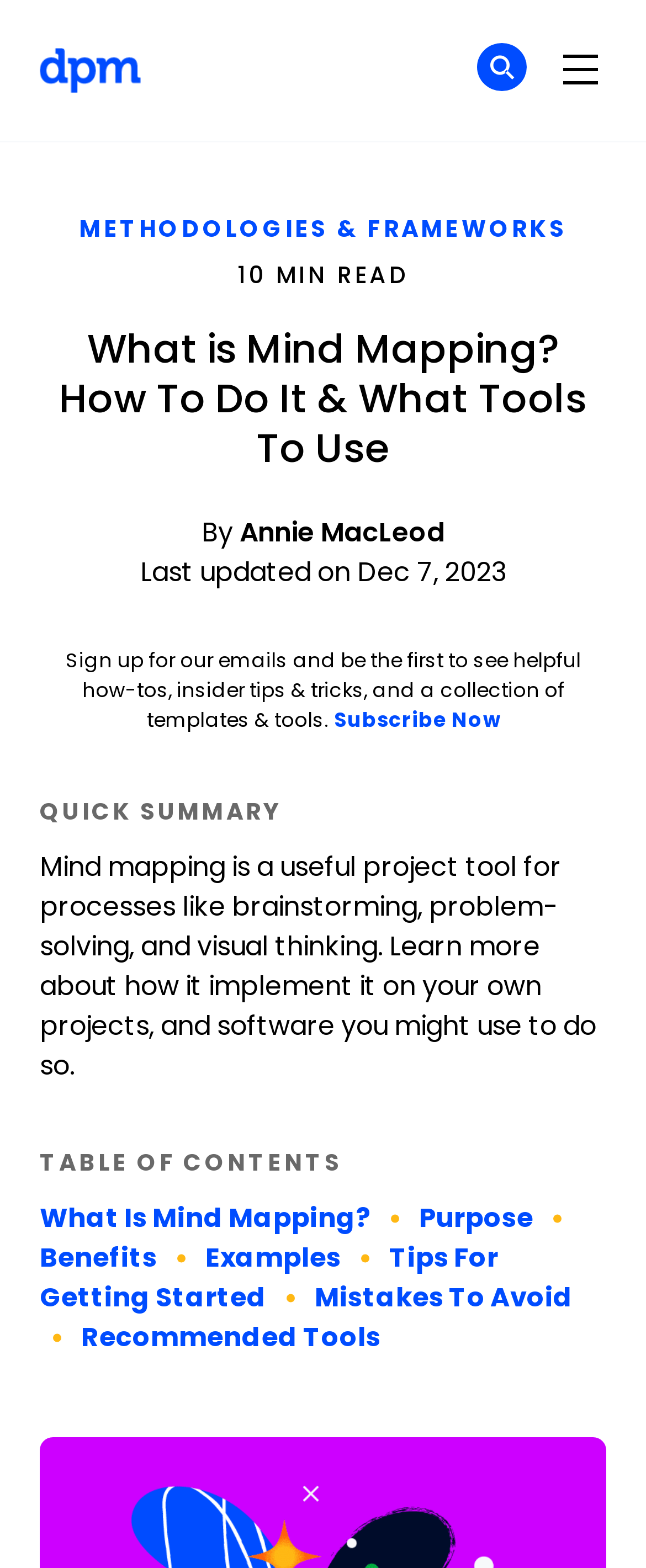Find the bounding box coordinates for the UI element that matches this description: "The Digital Project Manager".

[0.062, 0.025, 0.219, 0.064]